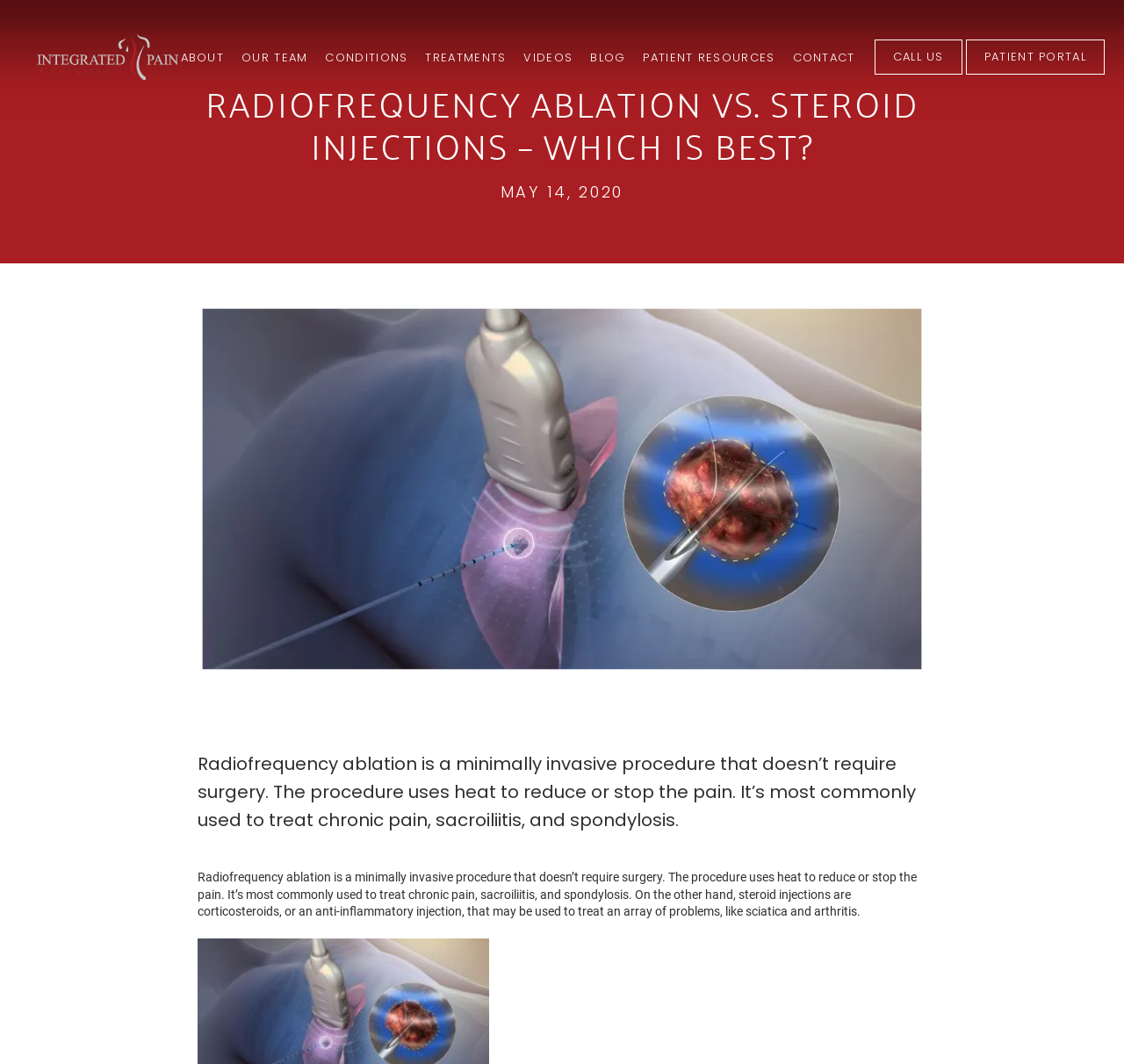What is the topic of the article?
Provide an in-depth answer to the question, covering all aspects.

The article compares and contrasts radiofrequency ablation and steroid injections, discussing their differences and uses in treating chronic pain and other conditions.